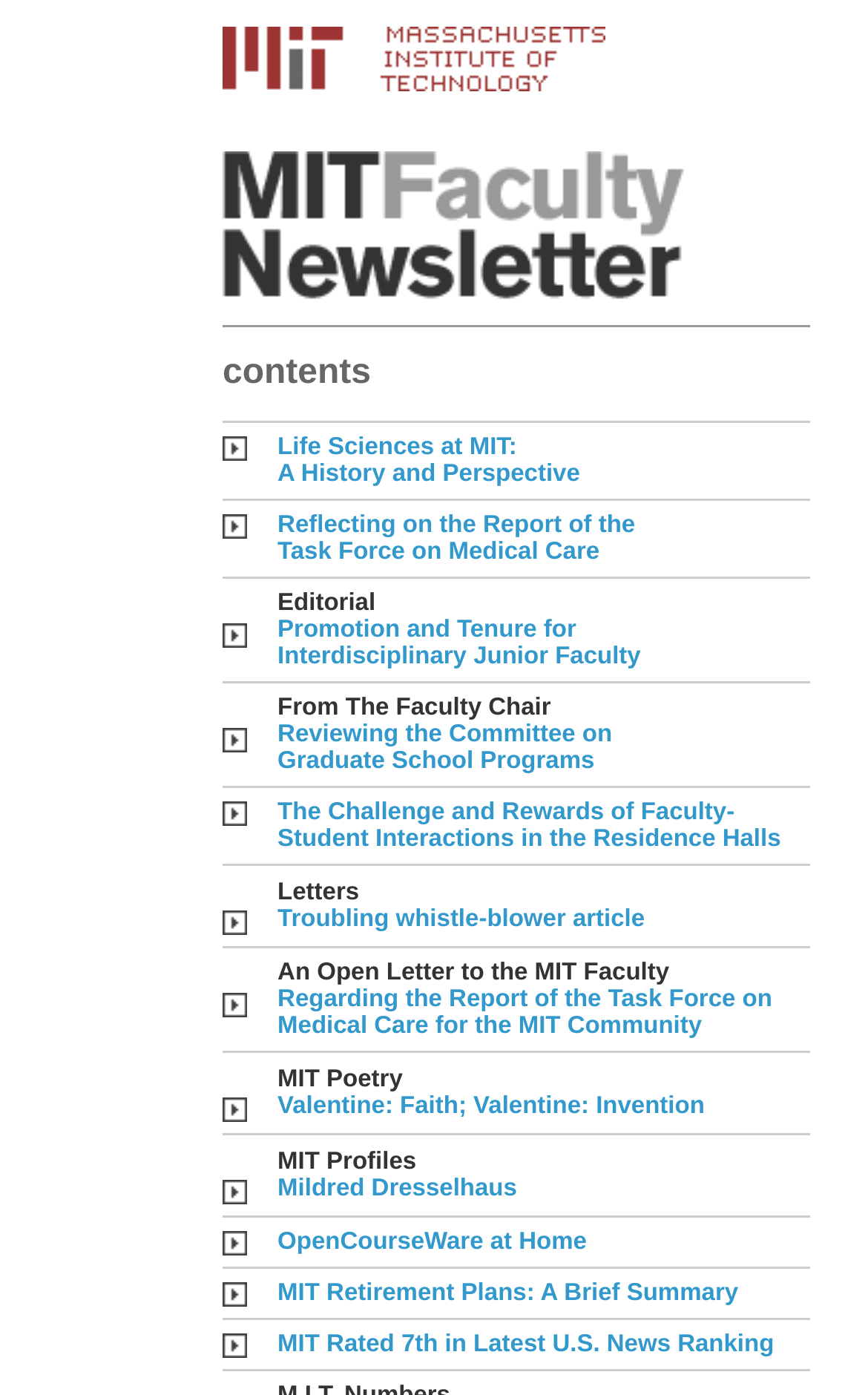Please use the details from the image to answer the following question comprehensively:
What is the title of the article in the third row of the table?

The third row of the table has a grid cell with a link that says 'Reflecting on the Report of the Task Force on Medical Care', which is the title of the article.